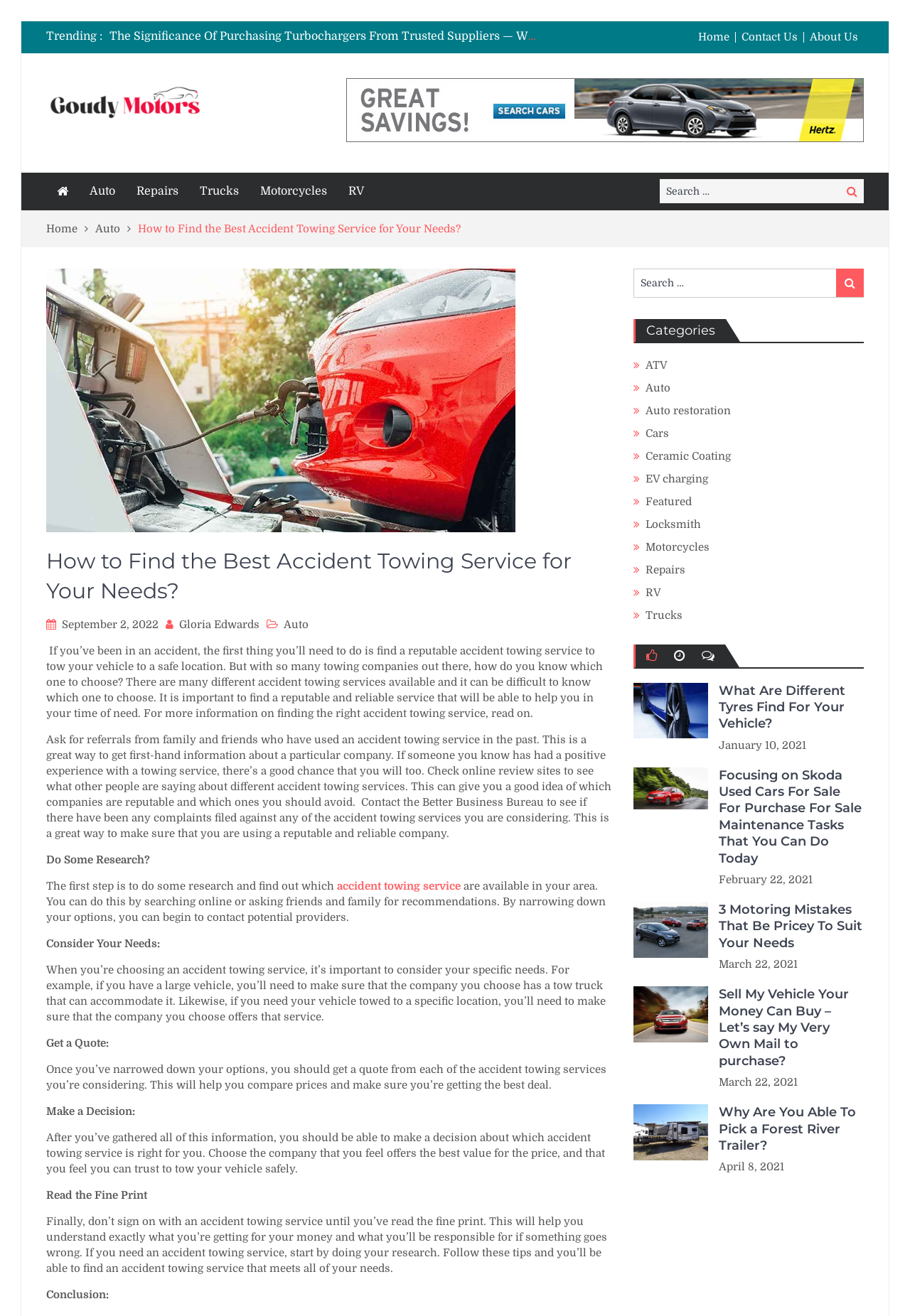Please locate the bounding box coordinates of the element that should be clicked to achieve the given instruction: "Click on Home".

[0.761, 0.024, 0.809, 0.032]